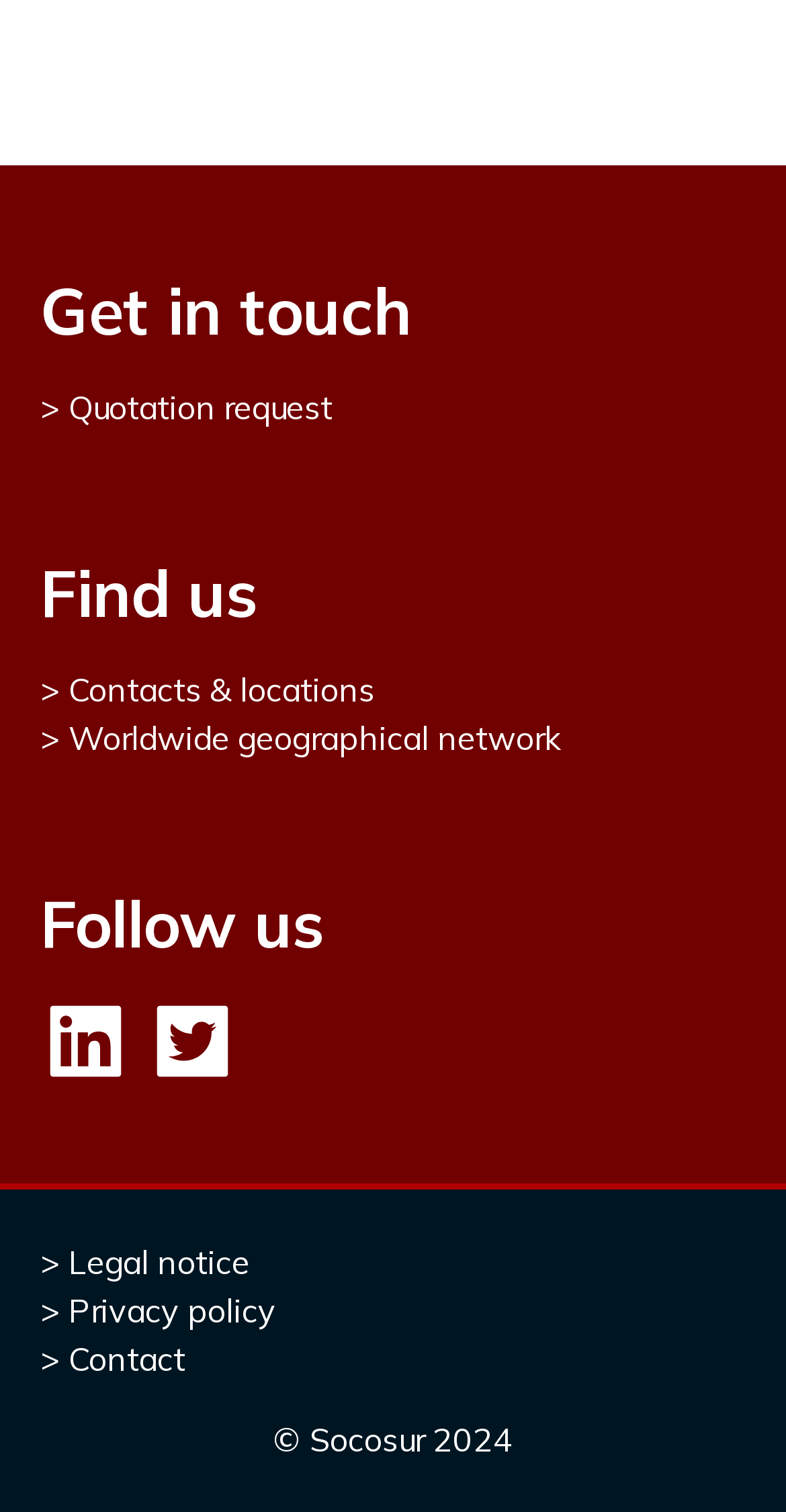What is the purpose of the '>Quotation request' link?
Craft a detailed and extensive response to the question.

I inferred the purpose of the '>Quotation request' link is to get a quote by understanding the context of the link and its position on the page, which suggests it is related to a business inquiry.